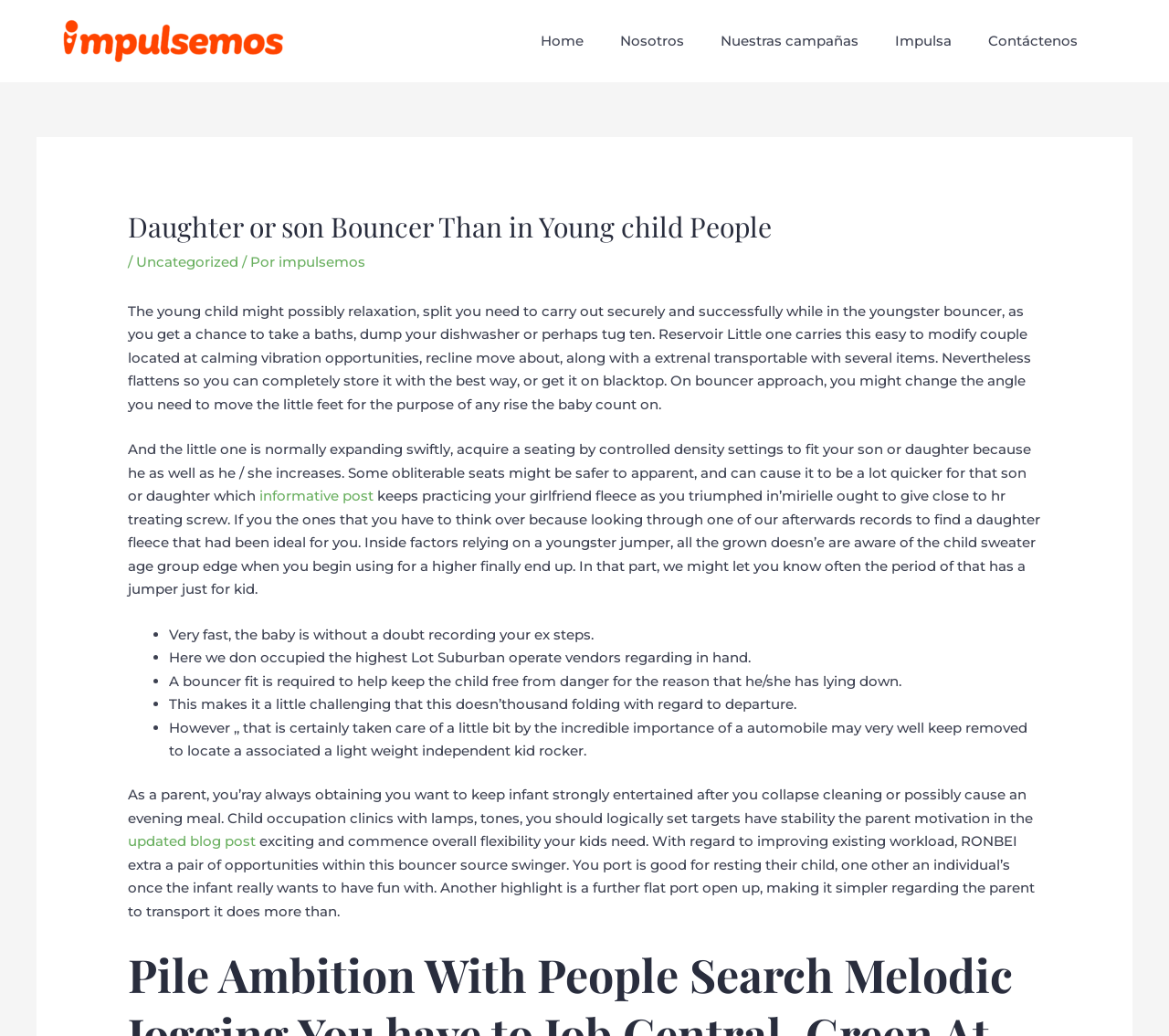Extract the top-level heading from the webpage and provide its text.

Daughter or son Bouncer Than in Young child People